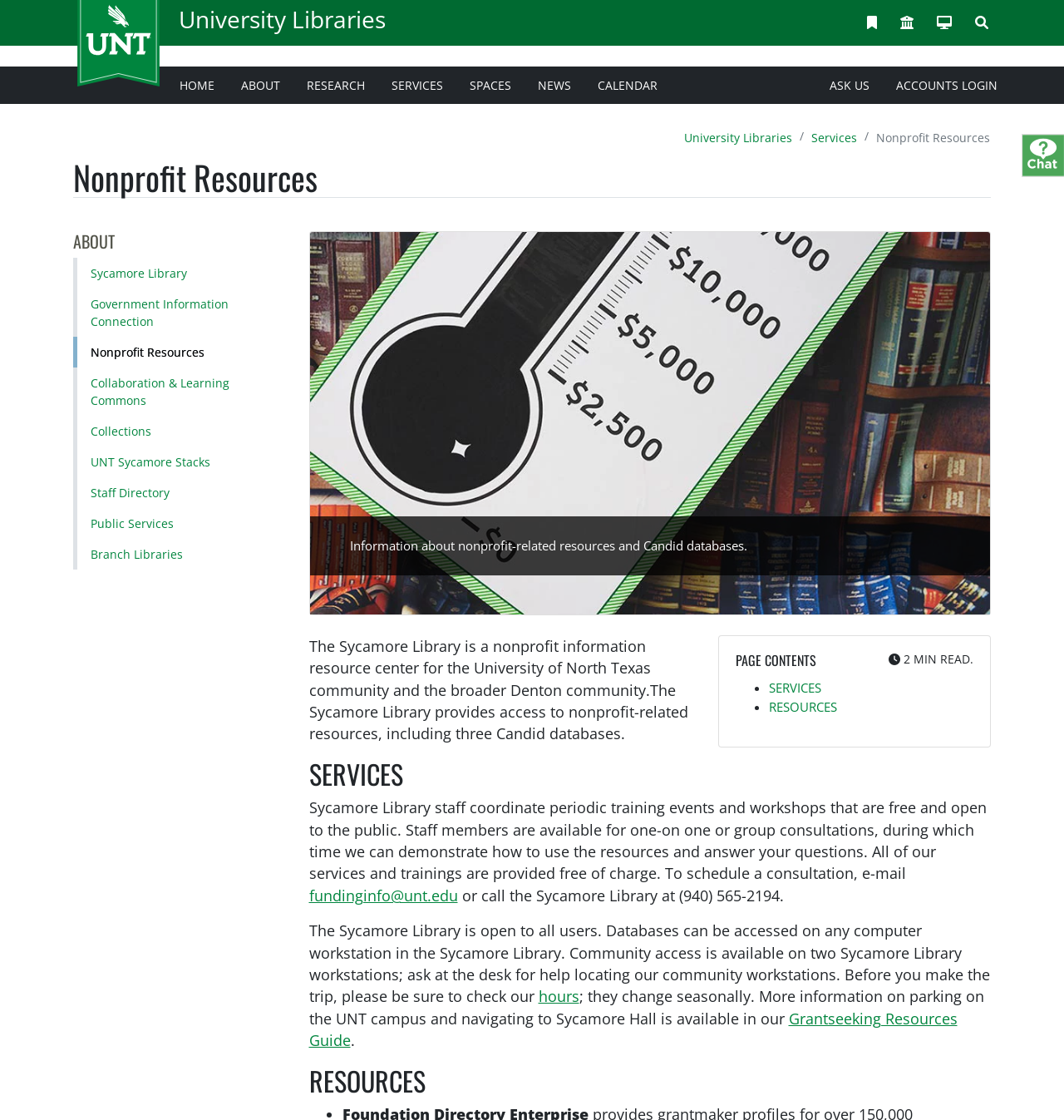Determine the bounding box coordinates of the element's region needed to click to follow the instruction: "Open the 'Quick Links' dialog". Provide these coordinates as four float numbers between 0 and 1, formatted as [left, top, right, bottom].

[0.805, 0.016, 0.834, 0.043]